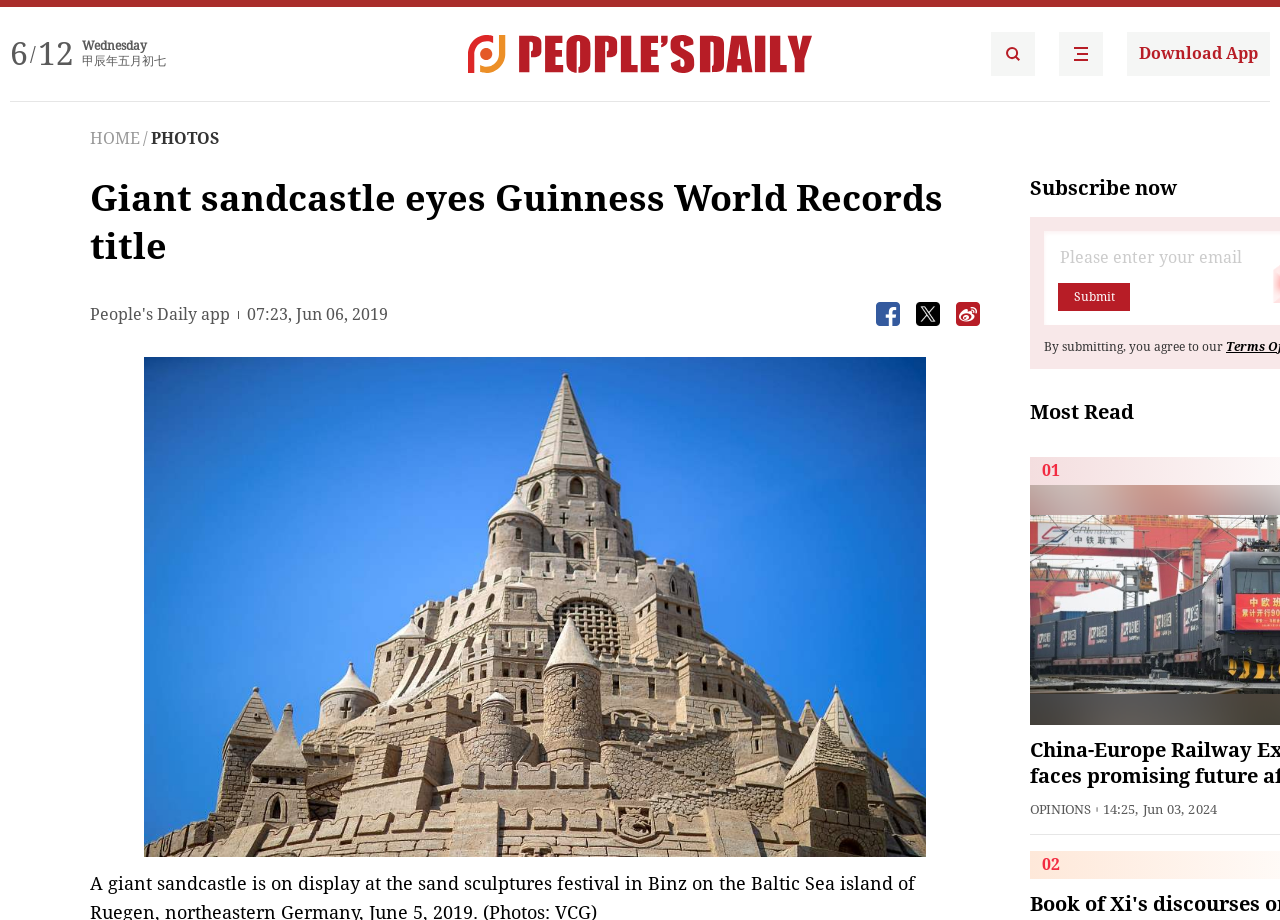Elaborate on the webpage's design and content in a detailed caption.

The webpage appears to be a news article page, with a focus on a giant sandcastle display at a sand sculptures festival in Binz, Germany. 

At the top left of the page, there is a date and time section, displaying the day of the week, a Chinese calendar date, and a numerical date. 

Below this section, there are two links to the People's Daily English language App, one on the left and one on the right, each accompanied by an image. 

To the right of the date and time section, there is a navigation menu with links to "HOME" and "PHOTOS", separated by a slash. 

The main article title, "Giant sandcastle eyes Guinness World Records title", is prominently displayed in the middle of the page. 

Below the title, there is a timestamp indicating when the article was published, followed by three buttons with images, likely for sharing or interacting with the article. 

The main content of the article is accompanied by a large image, which takes up most of the page's width. 

On the right side of the page, there is a section with a "Subscribe now" button and a "Submit" button, along with some text about agreeing to terms by submitting. 

Further down, there is a "Most Read" section with a numerical indicator, and an "OPINIONS" section with a timestamp.